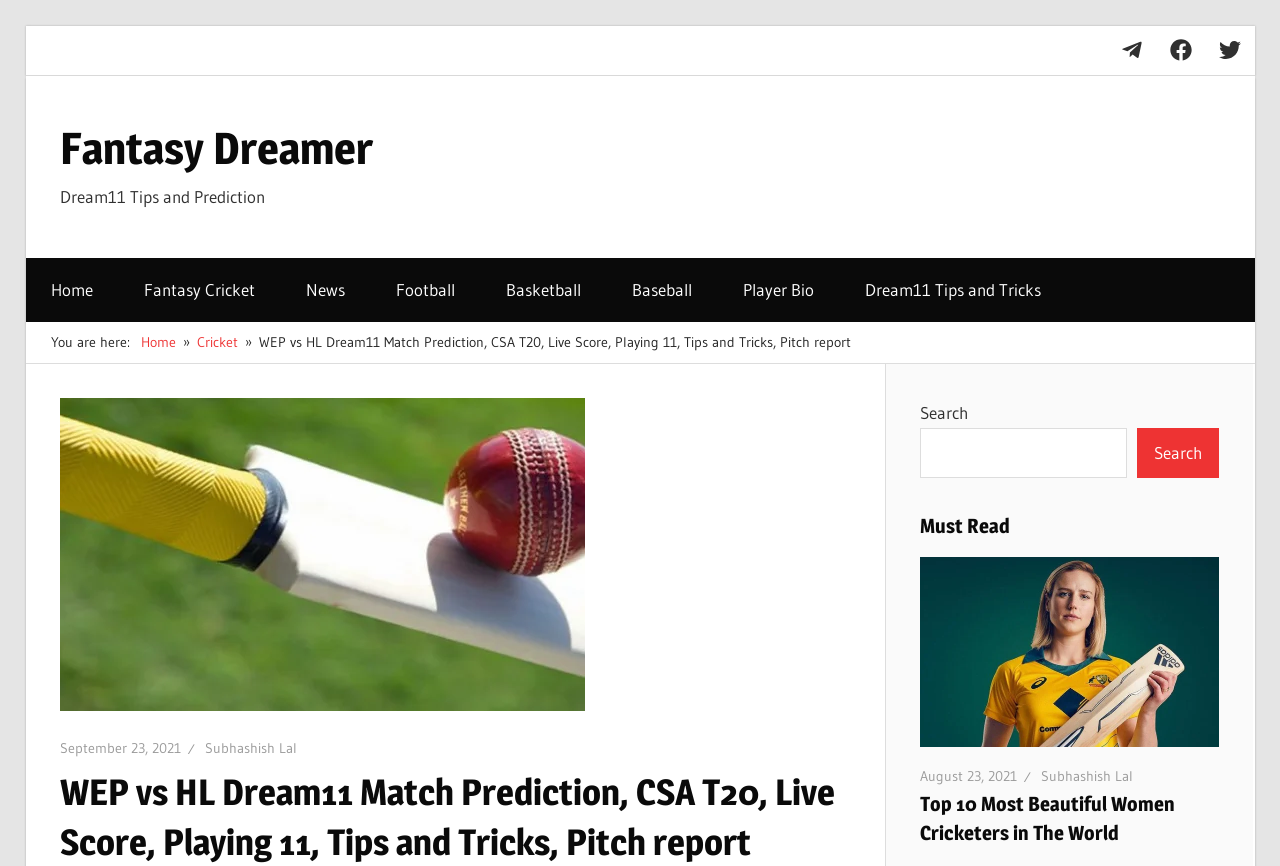Detail the various sections and features of the webpage.

The webpage is about Dream11 match prediction, specifically focusing on the WEP vs HL match in the CSA T20 tournament. At the top, there are social media links to Telegram, Facebook, and Twitter, followed by a "Skip to content" link. Below that, there is a prominent header "Dream11 Tips and Prediction" and a link to "Fantasy Dreamer".

On the left side, there is a primary navigation menu with links to various sections, including Home, Fantasy Cricket, News, Football, Basketball, Baseball, Player Bio, and Dream11 Tips and Tricks. Below the navigation menu, there is a breadcrumbs section showing the current page's location, with links to Home and Cricket.

The main content area features a large image related to the WEP vs HL match, with a link to the match prediction article below it. The article's title is "WEP vs HL Dream11 Match Prediction, CSA T20, Live Score, Playing 11, Tips and Tricks, Pitch report". Below the article title, there is a link to the author, Subhashish Lal, and the date of publication, September 23, 2021.

On the right side, there is a search bar with a search button, and below that, a "Must Read" section with a link to a related article. Further down, there is an article section with a link to an article about Ellyse Perry, featuring an image of her. The article section also includes a header with a link to another article, "Top 10 Most Beautiful Women Cricketers in The World", with the date of publication, August 23, 2021, and the author's name, Subhashish Lal.